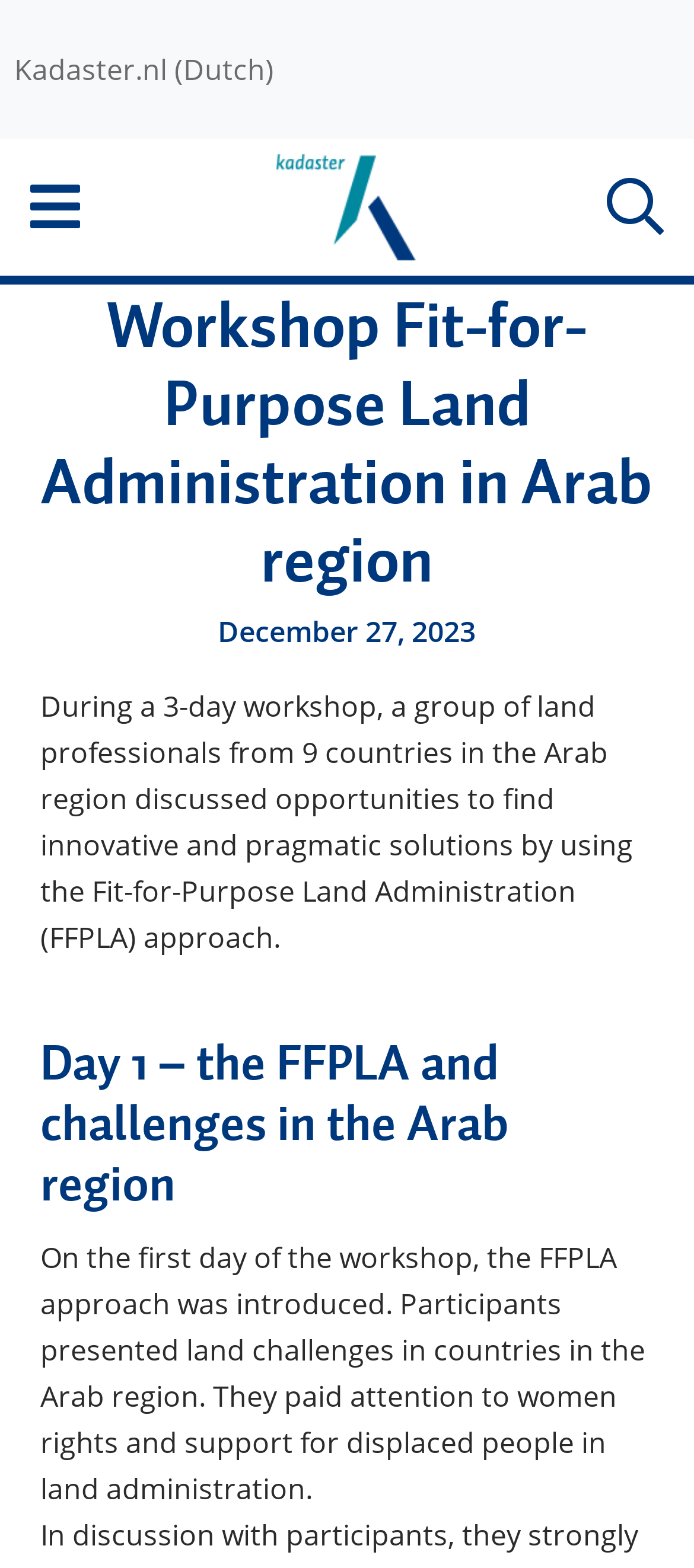Answer the question briefly using a single word or phrase: 
What was emphasized by participants in the discussion?

Importance of including customary and tribal rights